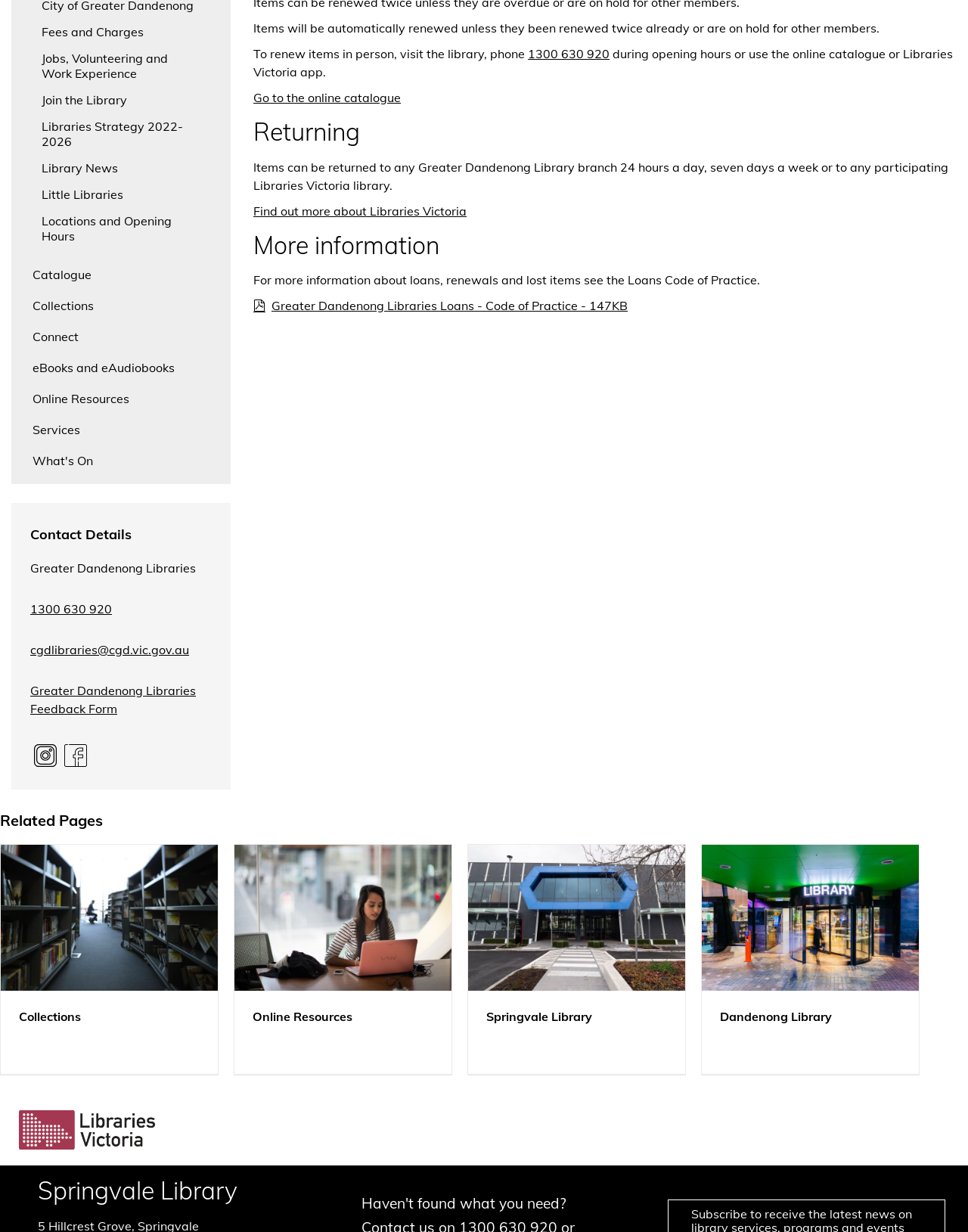Find the coordinates for the bounding box of the element with this description: "Dandenong Library".

[0.744, 0.819, 0.93, 0.832]